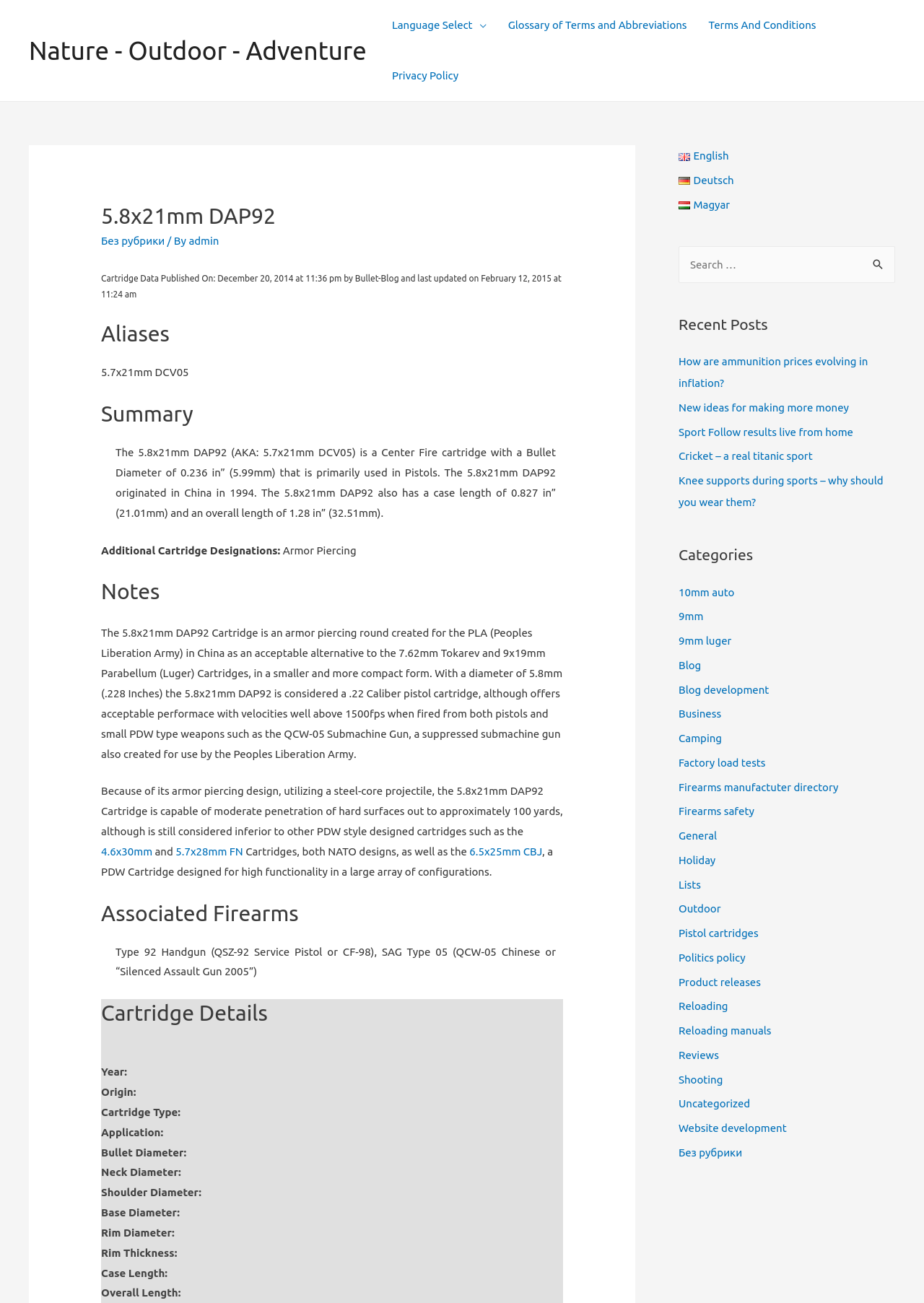Generate a comprehensive description of the webpage.

This webpage is about the 5.8x21mm DAP92 cartridge, also known as the 5.7x21mm DCV05. The page is divided into several sections, with a navigation menu at the top and a complementary section on the right side.

At the top, there is a link to the site's navigation, which includes options like "Language Select", "Glossary of Terms and Abbreviations", "Terms And Conditions", and "Privacy Policy". Below this, there is a header section with the title "5.8x21mm DAP92" and a subheading indicating that the cartridge data was published on December 20, 2014, and last updated on February 12, 2015.

The main content section is divided into several subsections, including "Aliases", "Summary", "Notes", "Associated Firearms", "Cartridge Details", and others. The "Summary" section provides a brief overview of the cartridge, including its diameter, case length, and overall length. The "Notes" section provides more detailed information about the cartridge's design and performance.

On the right side of the page, there are several complementary sections, including a language selection menu, a search bar, a "Recent Posts" section with links to other articles, a "Categories" section with links to various topics, and a navigation menu with links to other parts of the site.

Overall, the webpage provides detailed information about the 5.8x21mm DAP92 cartridge, including its specifications, history, and performance characteristics.